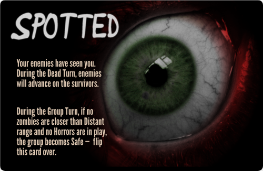What happens to adversaries during the Dead Turn?
Your answer should be a single word or phrase derived from the screenshot.

They move closer to survivors